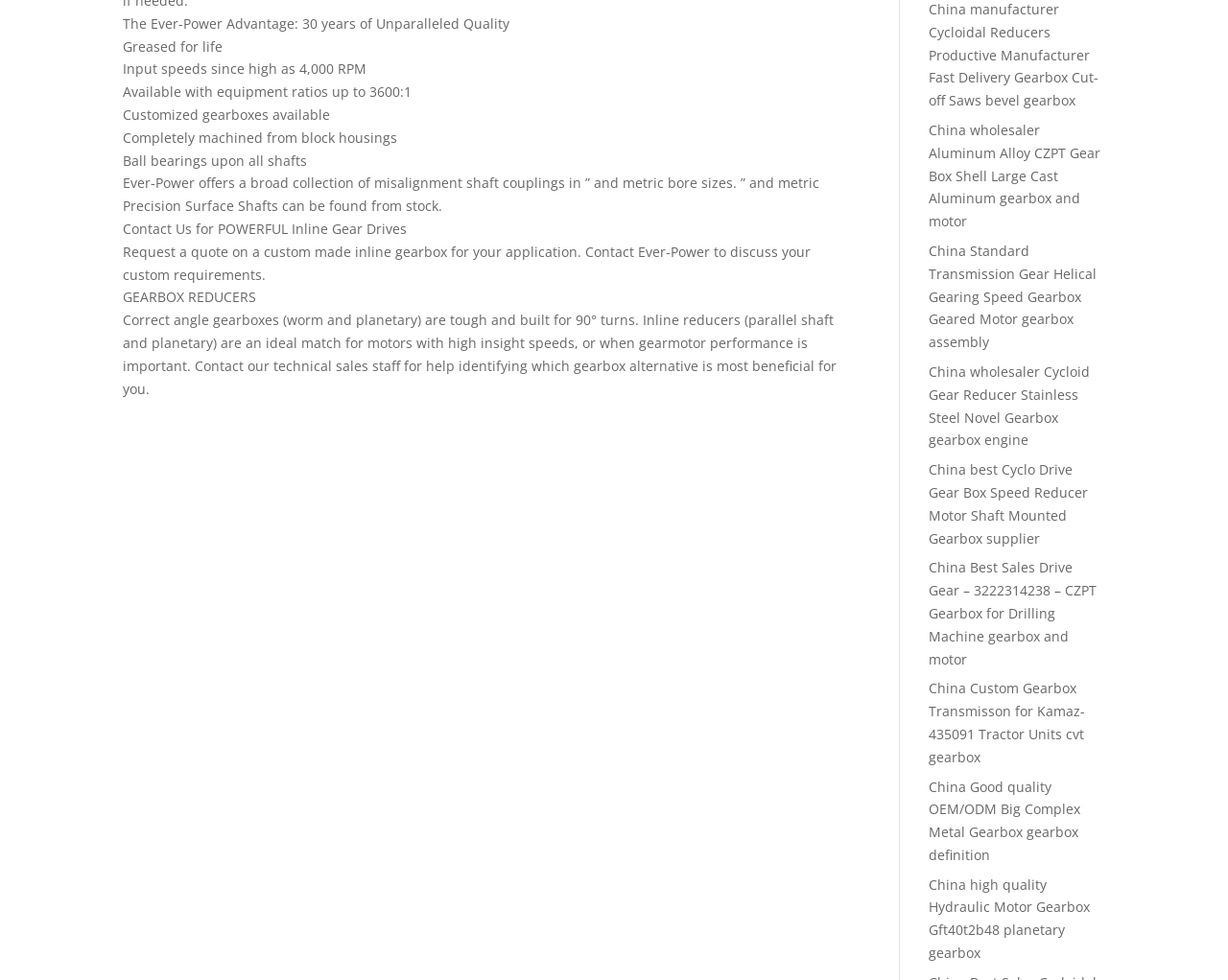What is the function of inline reducers?
Using the picture, provide a one-word or short phrase answer.

Match for motors with high input speeds